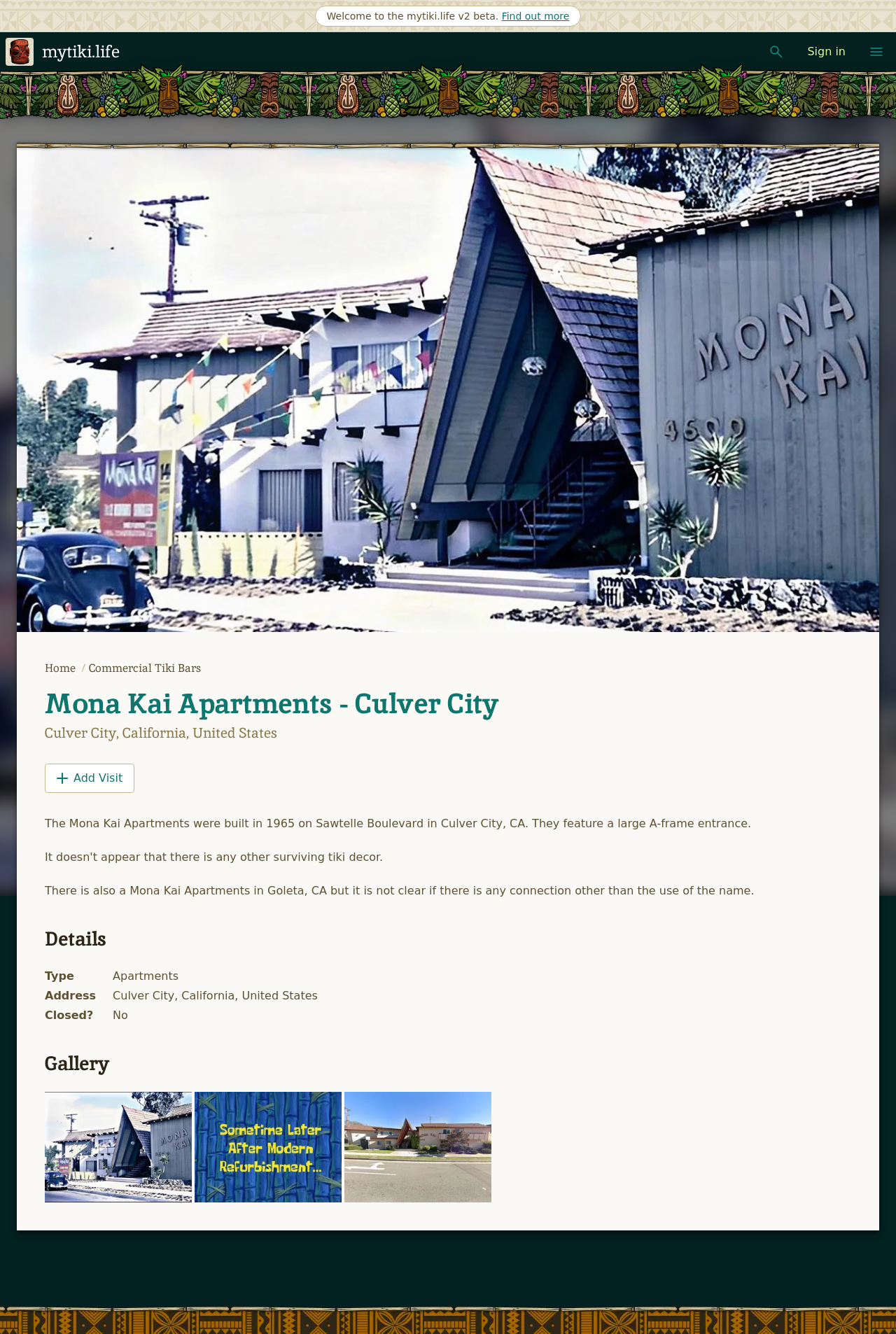Please locate the bounding box coordinates of the element's region that needs to be clicked to follow the instruction: "Visit the 'Home' page". The bounding box coordinates should be provided as four float numbers between 0 and 1, i.e., [left, top, right, bottom].

[0.05, 0.495, 0.088, 0.506]